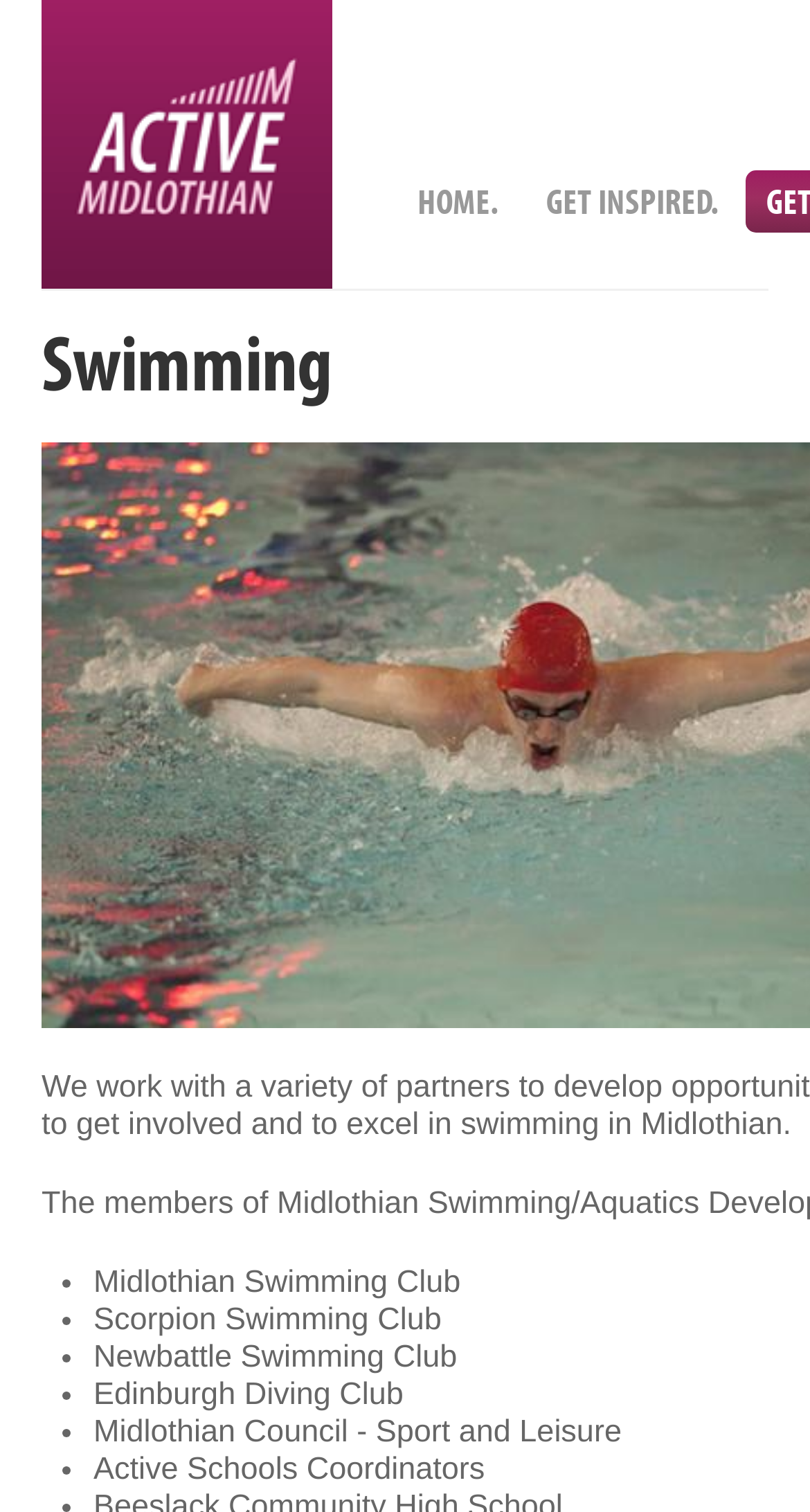What is the name of the last organization listed?
Make sure to answer the question with a detailed and comprehensive explanation.

I looked at the list of organizations and found that the last one is 'Active Schools Coordinators'.